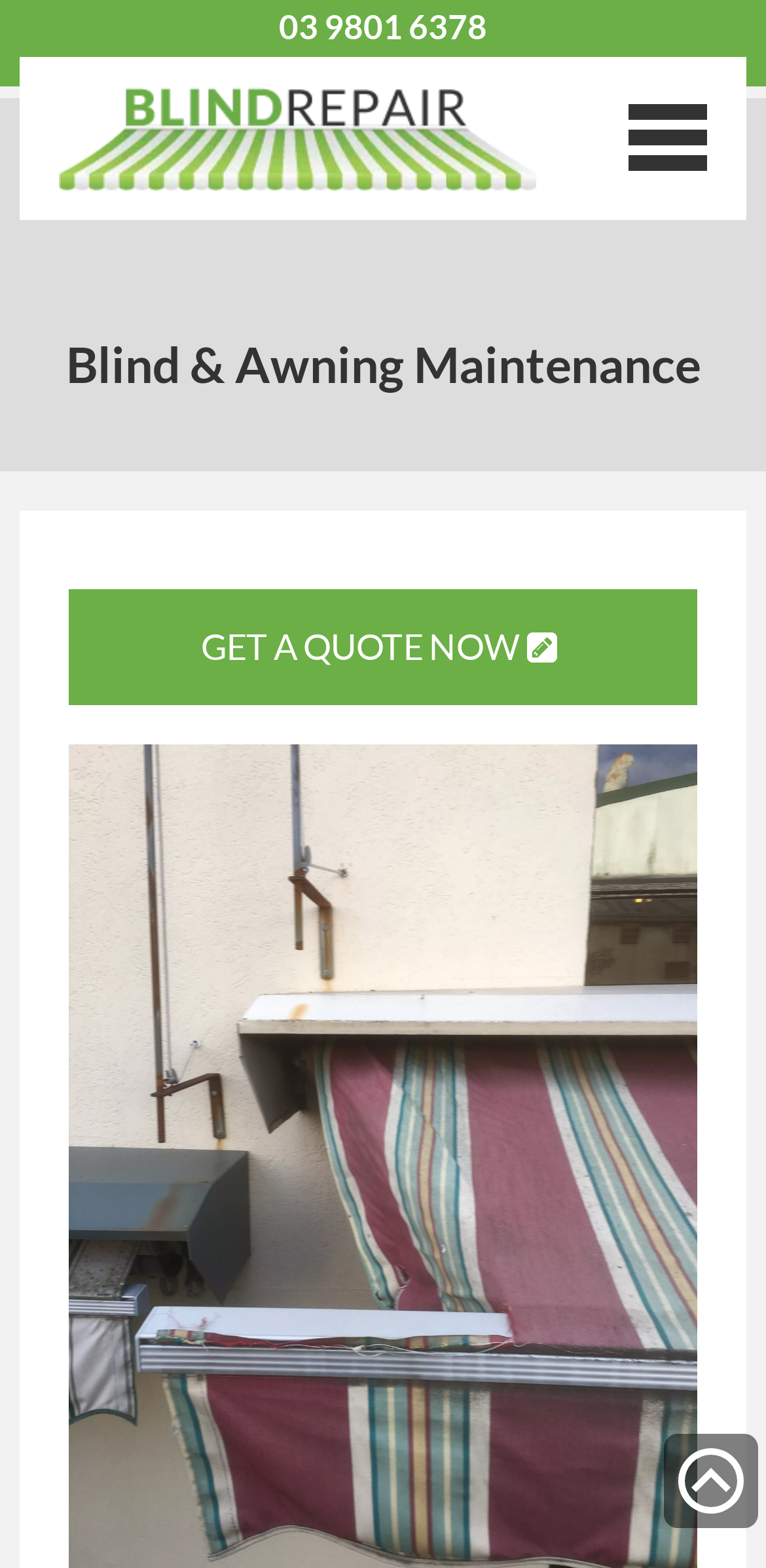What is the purpose of the 'GET A QUOTE NOW' button?
Answer the question with a single word or phrase, referring to the image.

To get a quote